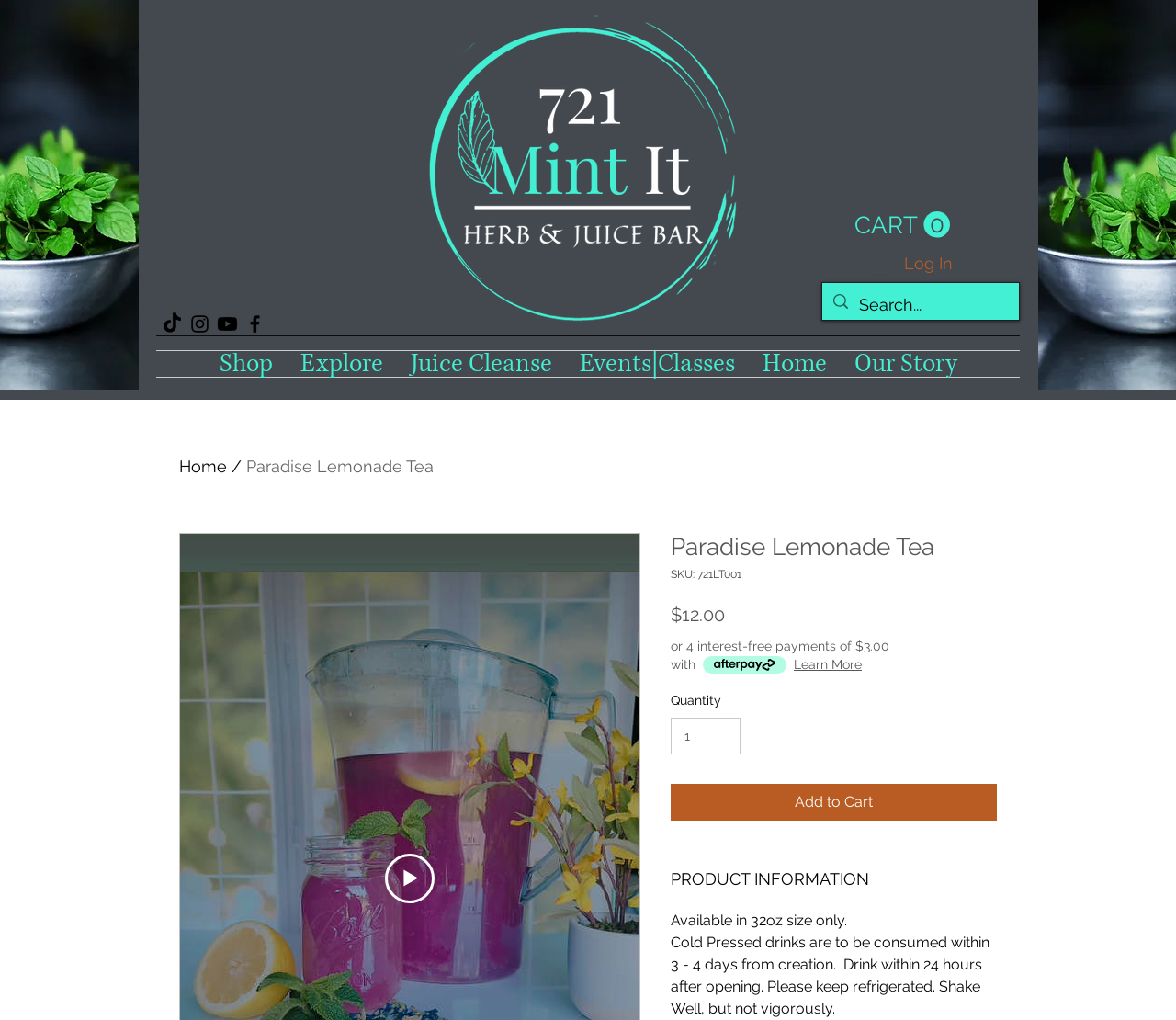Find and provide the bounding box coordinates for the UI element described here: "0CART". The coordinates should be given as four float numbers between 0 and 1: [left, top, right, bottom].

[0.727, 0.207, 0.808, 0.234]